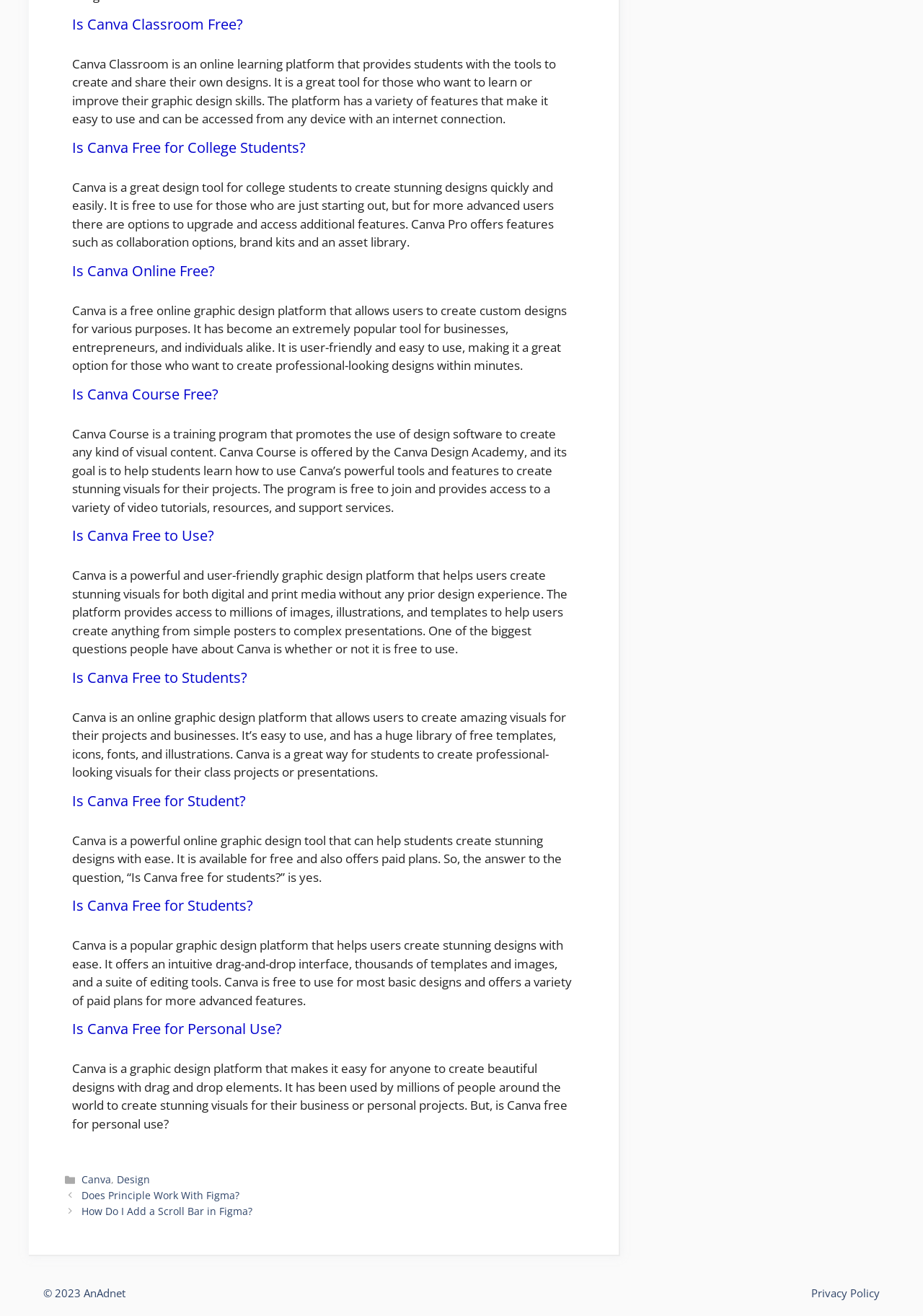How many headings are on this webpage?
Using the visual information, respond with a single word or phrase.

10